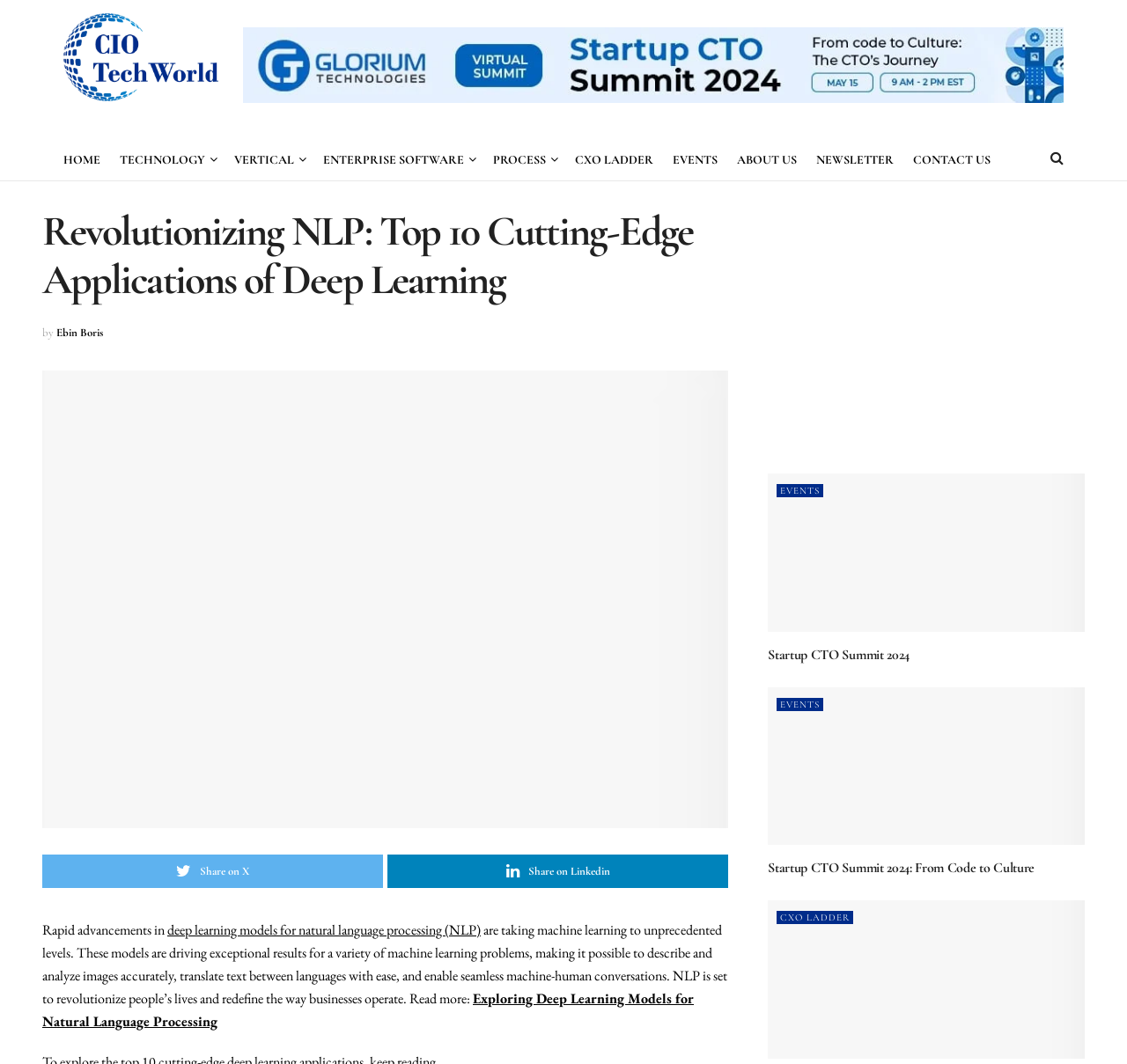What is the name of the author of the main article?
Offer a detailed and exhaustive answer to the question.

I found the answer by looking at the text below the main heading, which mentions 'by Ebin Boris', indicating that Ebin Boris is the author of the article.